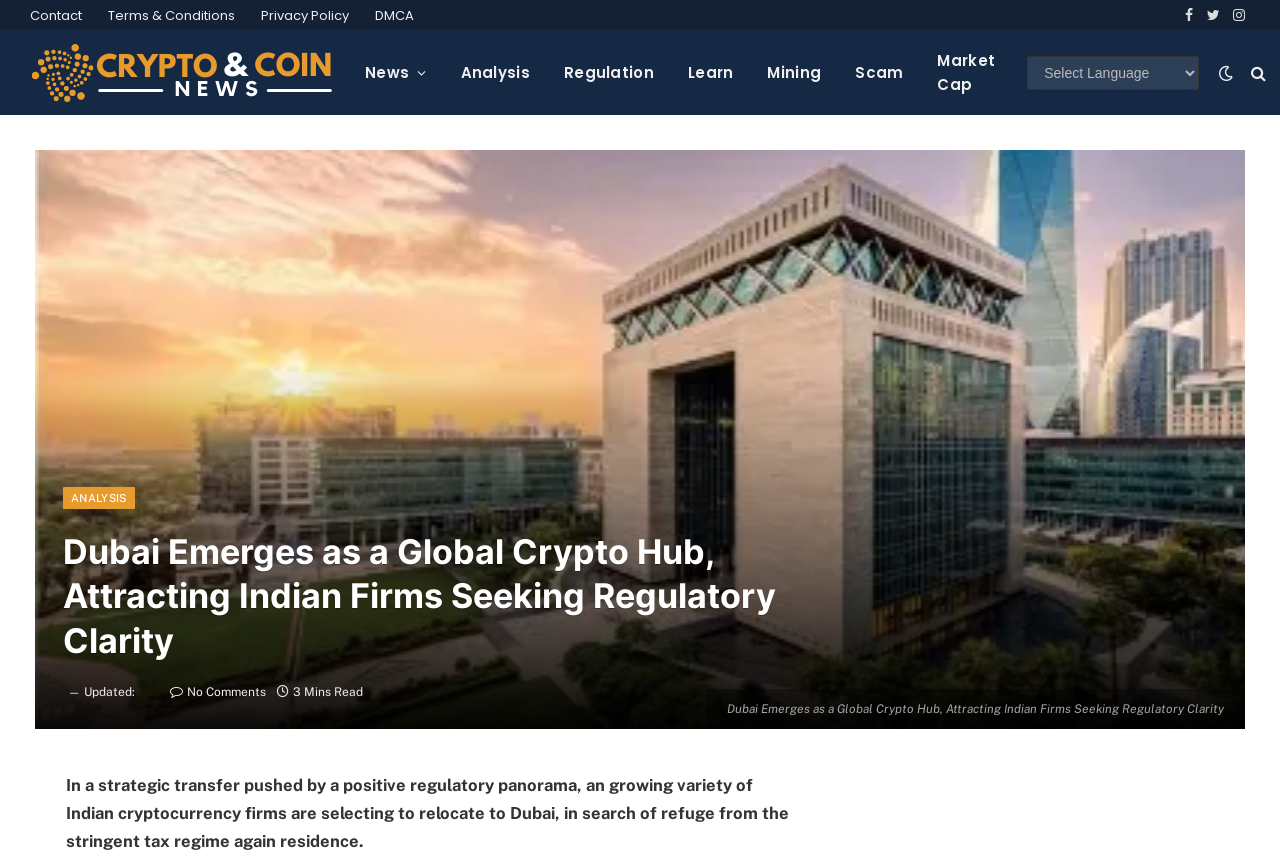Determine the bounding box of the UI element mentioned here: "Mining". The coordinates must be in the format [left, top, right, bottom] with values ranging from 0 to 1.

[0.586, 0.035, 0.655, 0.134]